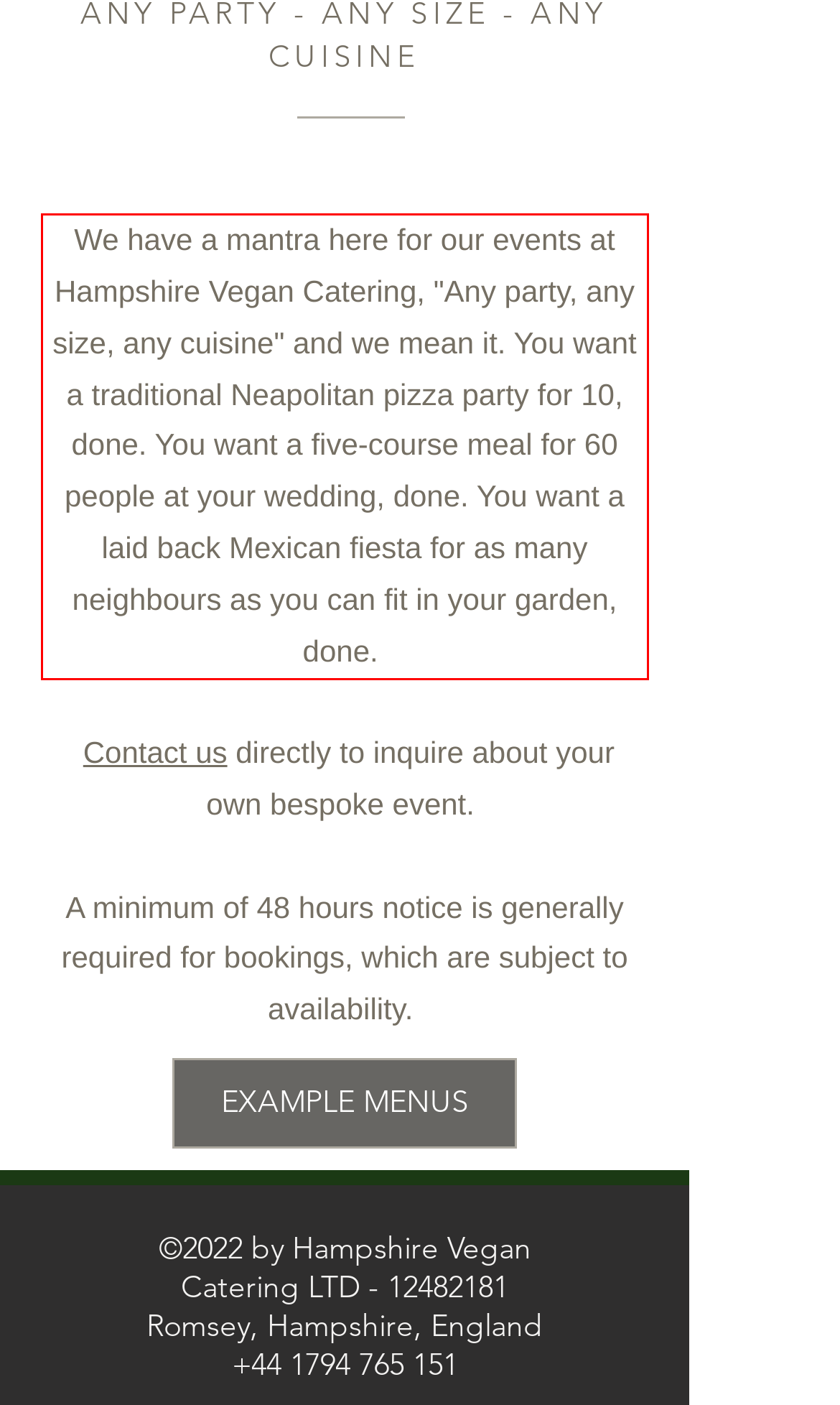You are given a webpage screenshot with a red bounding box around a UI element. Extract and generate the text inside this red bounding box.

We have a mantra here for our events at Hampshire Vegan Catering, "Any party, any size, any cuisine" and we mean it. You want a traditional Neapolitan pizza party for 10, done. You want a five-course meal for 60 people at your wedding, done. You want a laid back Mexican fiesta for as many neighbours as you can fit in your garden, done.